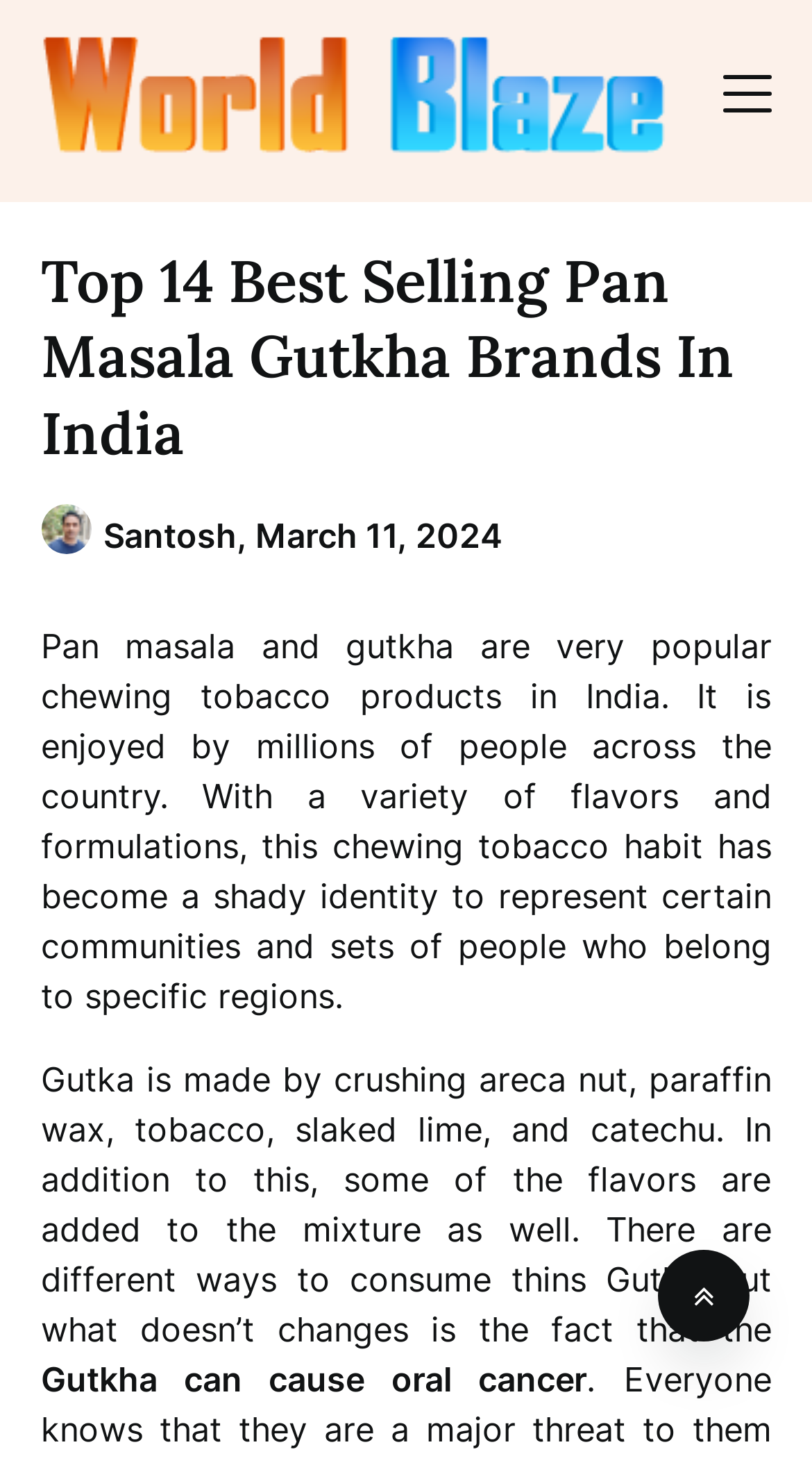What is a possible health risk of consuming gutkha?
Please give a detailed and elaborate answer to the question based on the image.

The webpage mentions that 'Gutkha can cause oral cancer' which suggests that consuming gutkha can lead to this specific health risk. This information is provided in the text describing the effects of gutkha consumption.